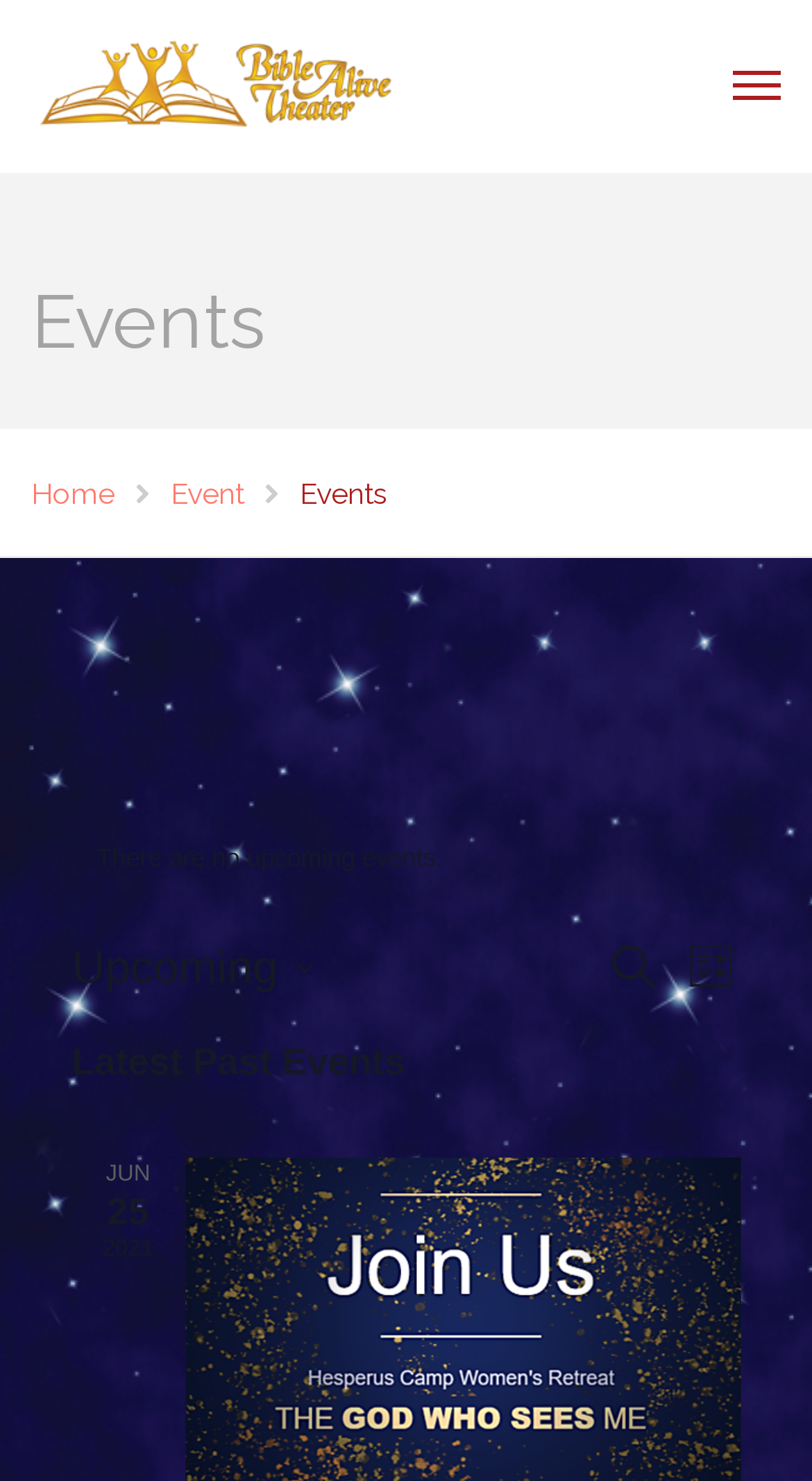Based on what you see in the screenshot, provide a thorough answer to this question: What is the section title below the events search section?

I determined this by looking at the heading below the events search section, which has the text 'Latest Past Events'.